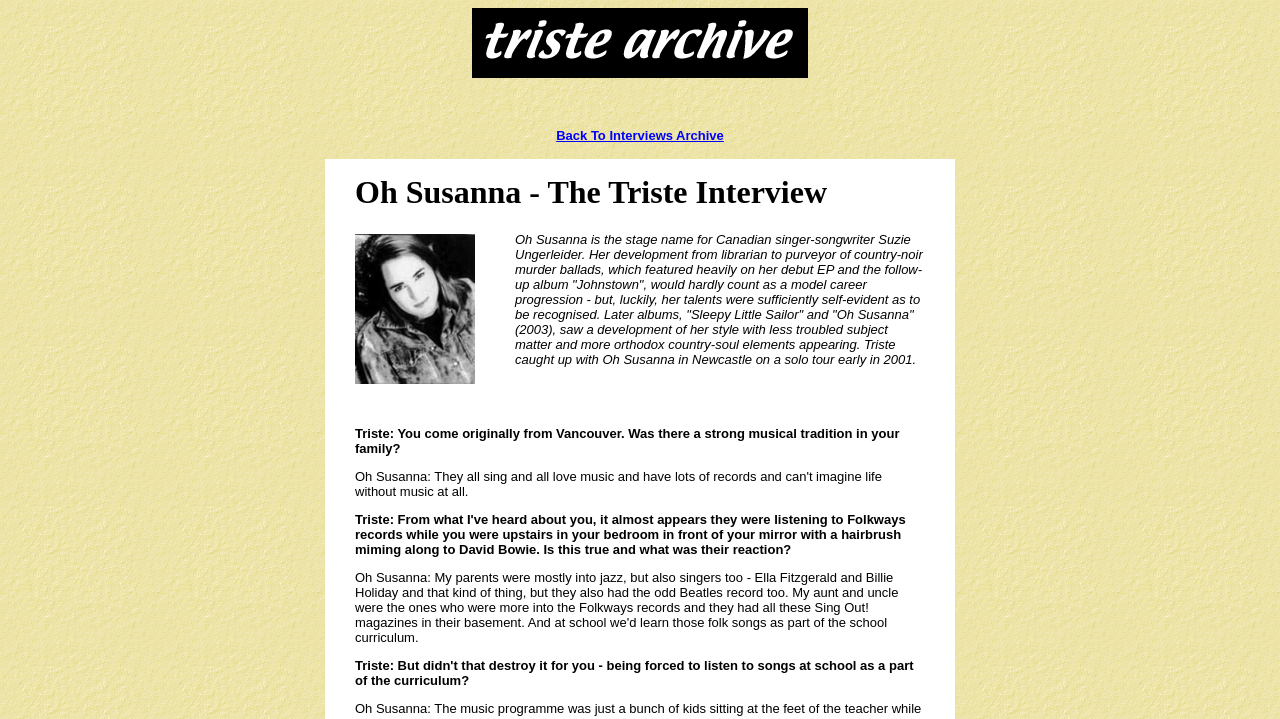Where did Triste catch up with Oh Susanna for an interview?
Look at the image and respond with a one-word or short phrase answer.

Newcastle